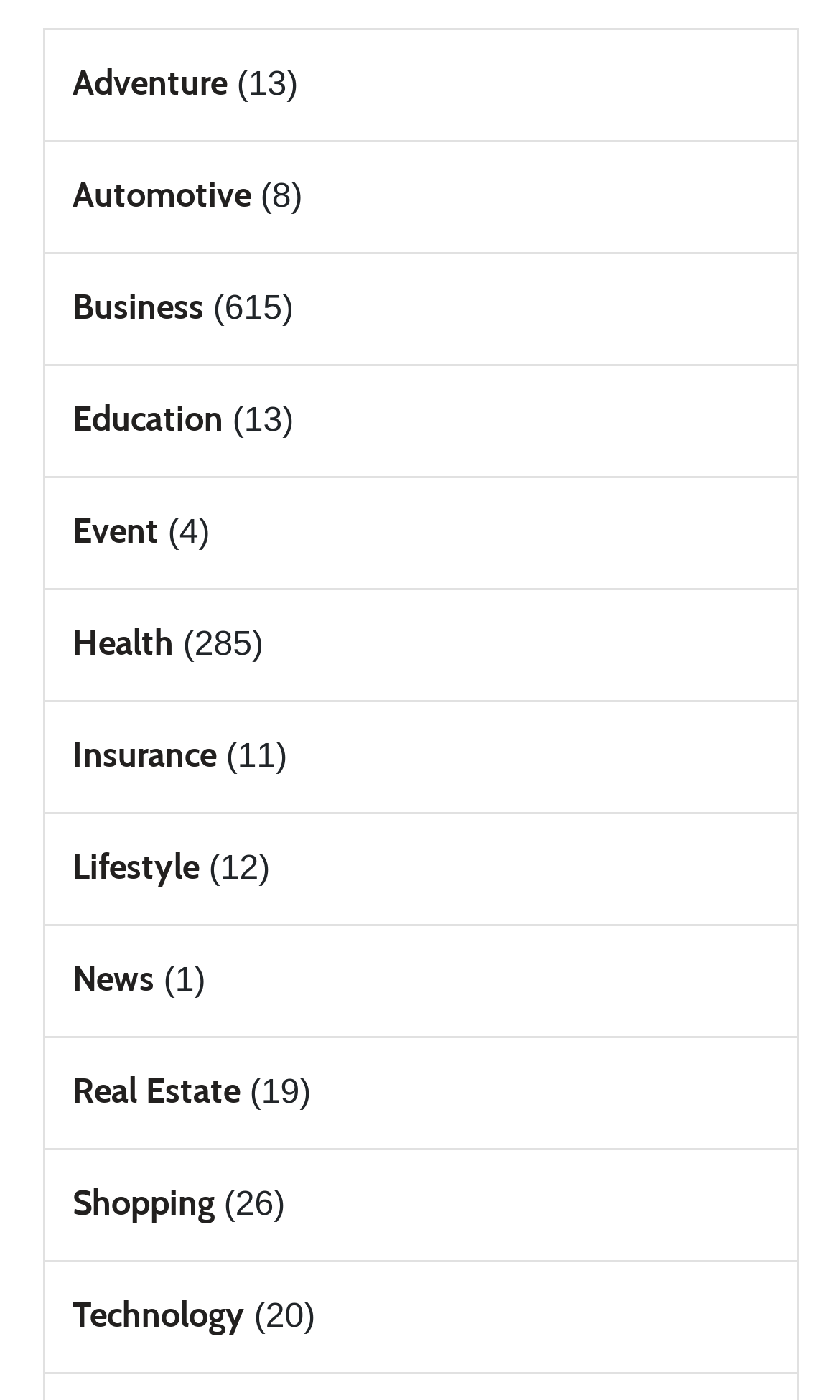Please identify the bounding box coordinates of the area I need to click to accomplish the following instruction: "visit Automotive".

[0.086, 0.125, 0.299, 0.154]